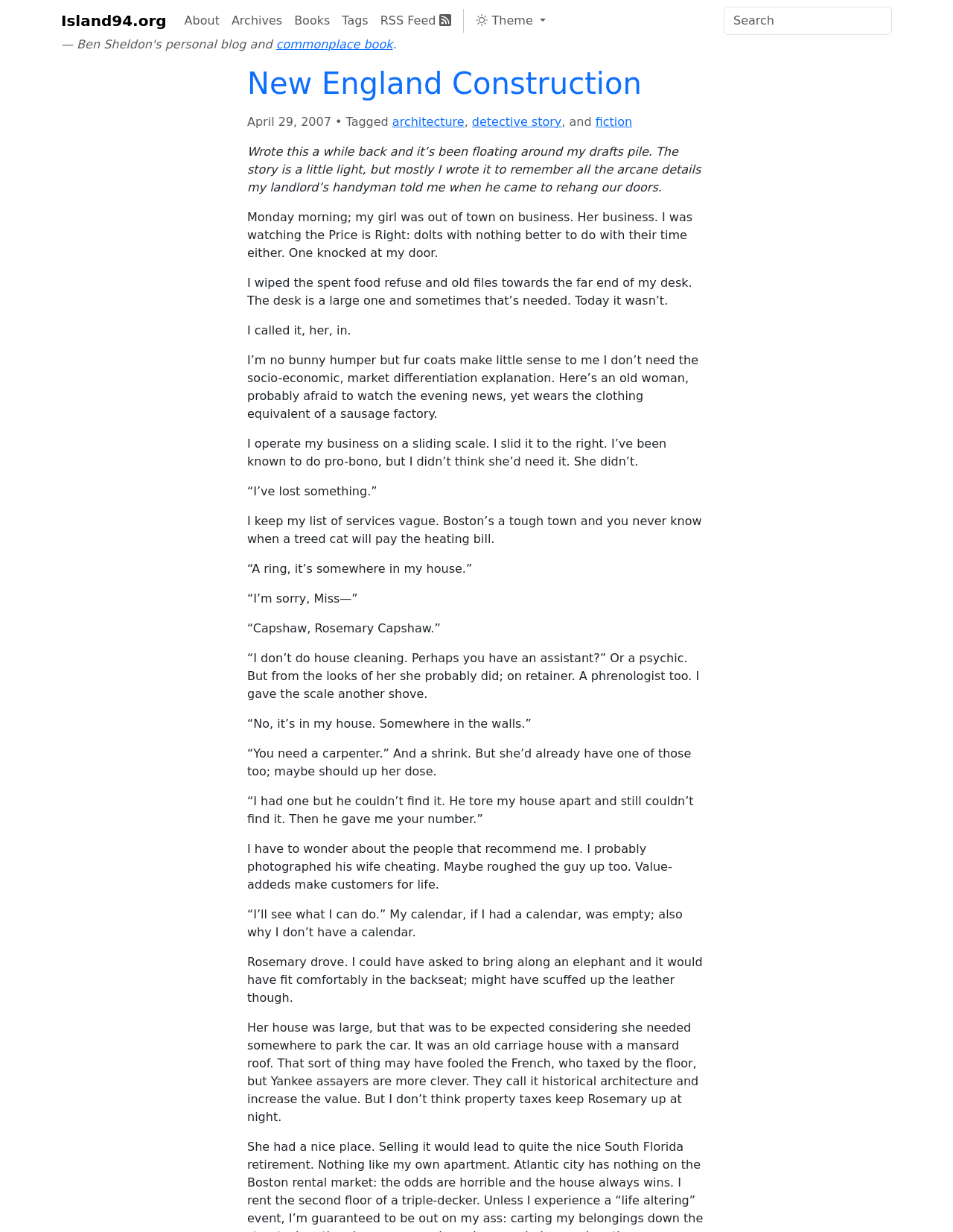Please identify the bounding box coordinates of the element on the webpage that should be clicked to follow this instruction: "Change the theme to light". The bounding box coordinates should be given as four float numbers between 0 and 1, formatted as [left, top, right, bottom].

[0.493, 0.005, 0.579, 0.029]